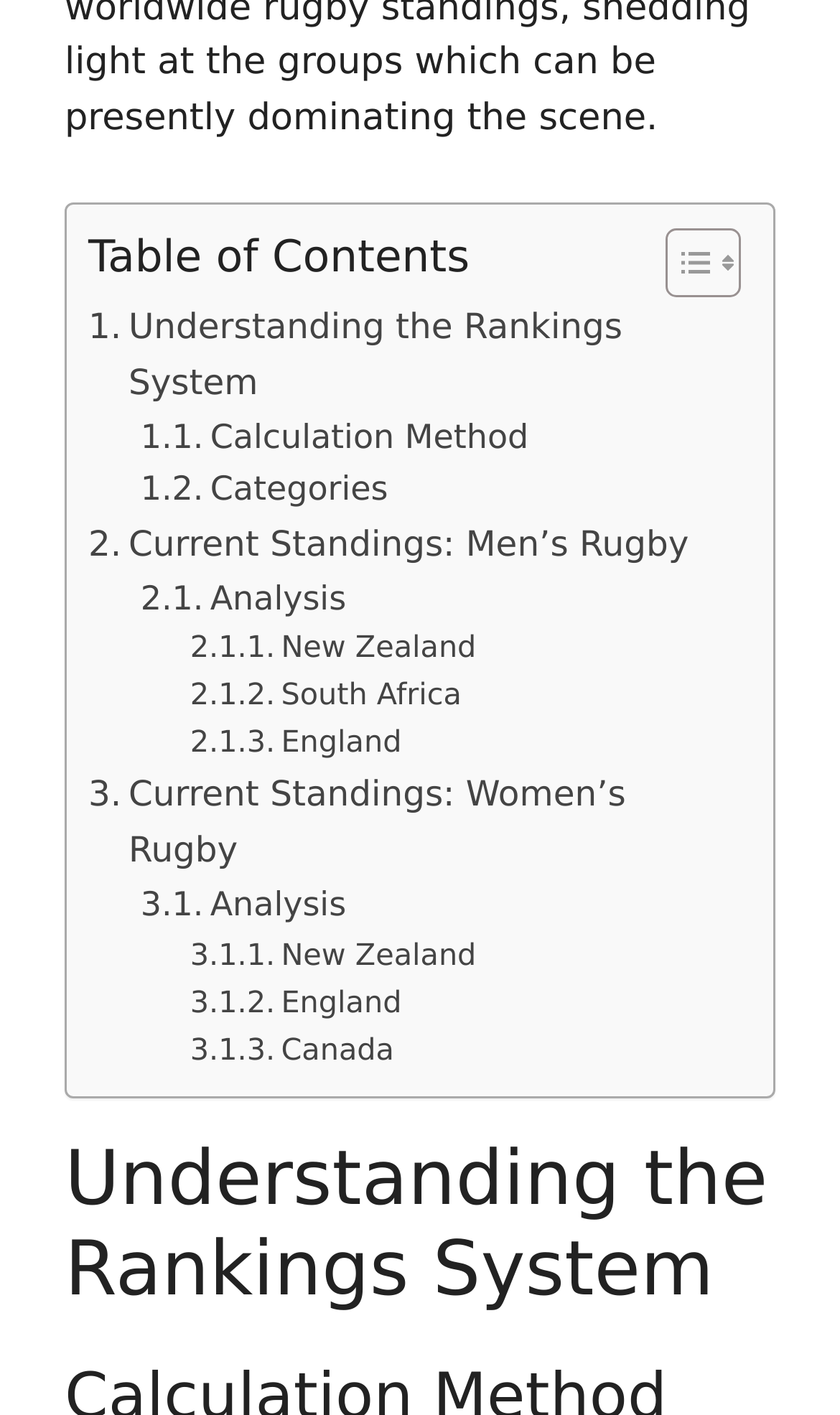Please identify the bounding box coordinates of the element that needs to be clicked to perform the following instruction: "View current standings for men's rugby".

[0.105, 0.365, 0.82, 0.404]